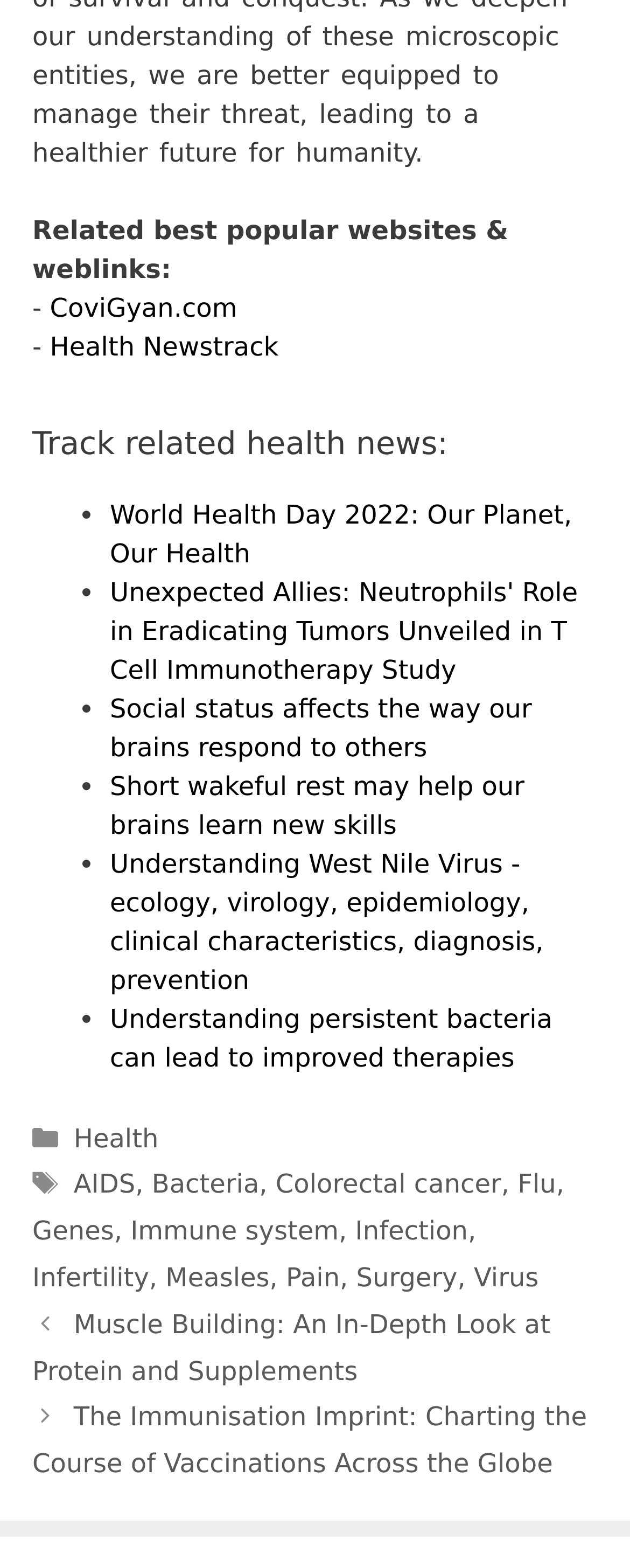Determine the bounding box coordinates of the region I should click to achieve the following instruction: "Browse the category 'Health'". Ensure the bounding box coordinates are four float numbers between 0 and 1, i.e., [left, top, right, bottom].

[0.117, 0.716, 0.252, 0.735]